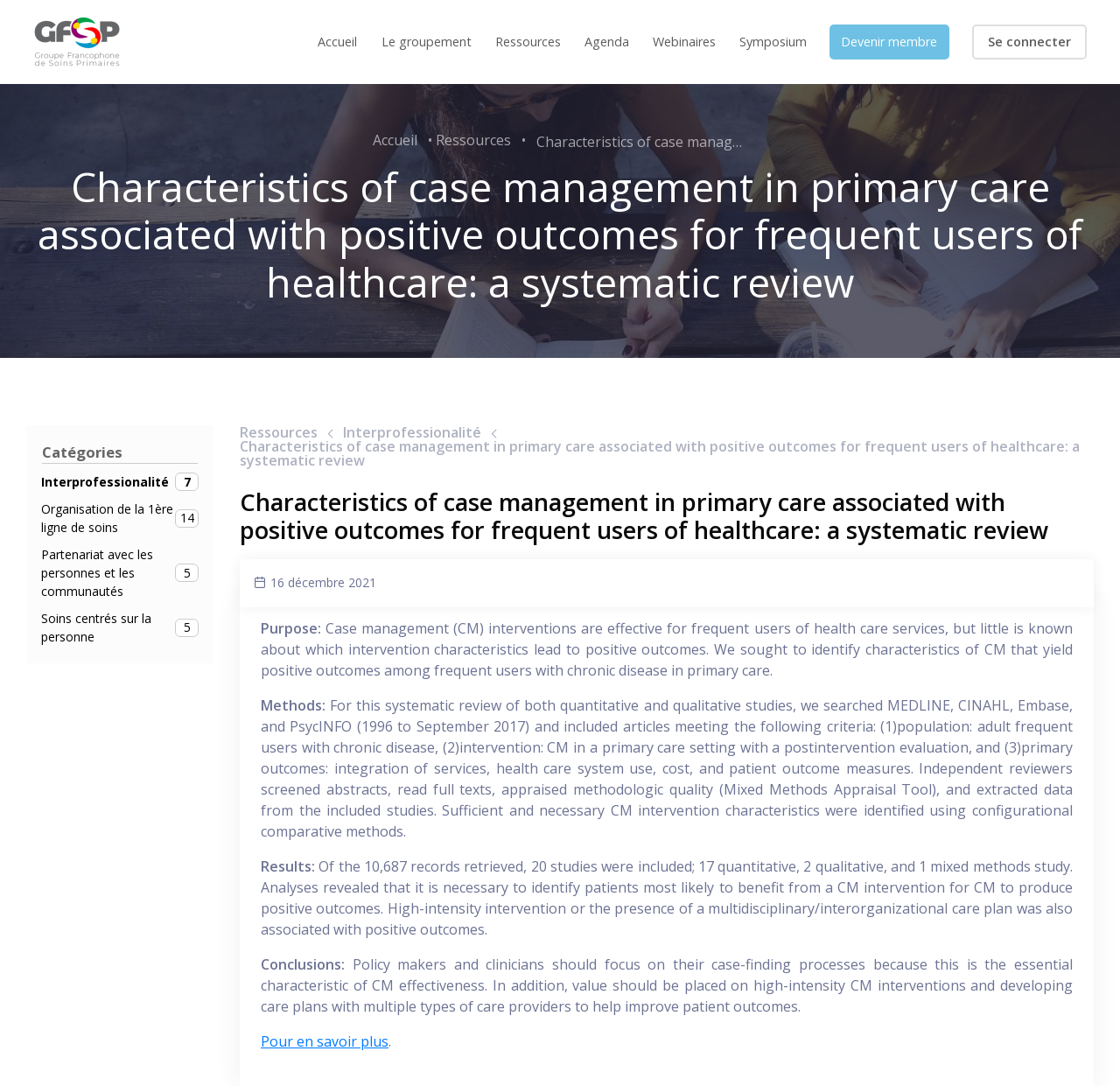From the webpage screenshot, predict the bounding box coordinates (top-left x, top-left y, bottom-right x, bottom-right y) for the UI element described here: Agenda

[0.513, 0.008, 0.57, 0.069]